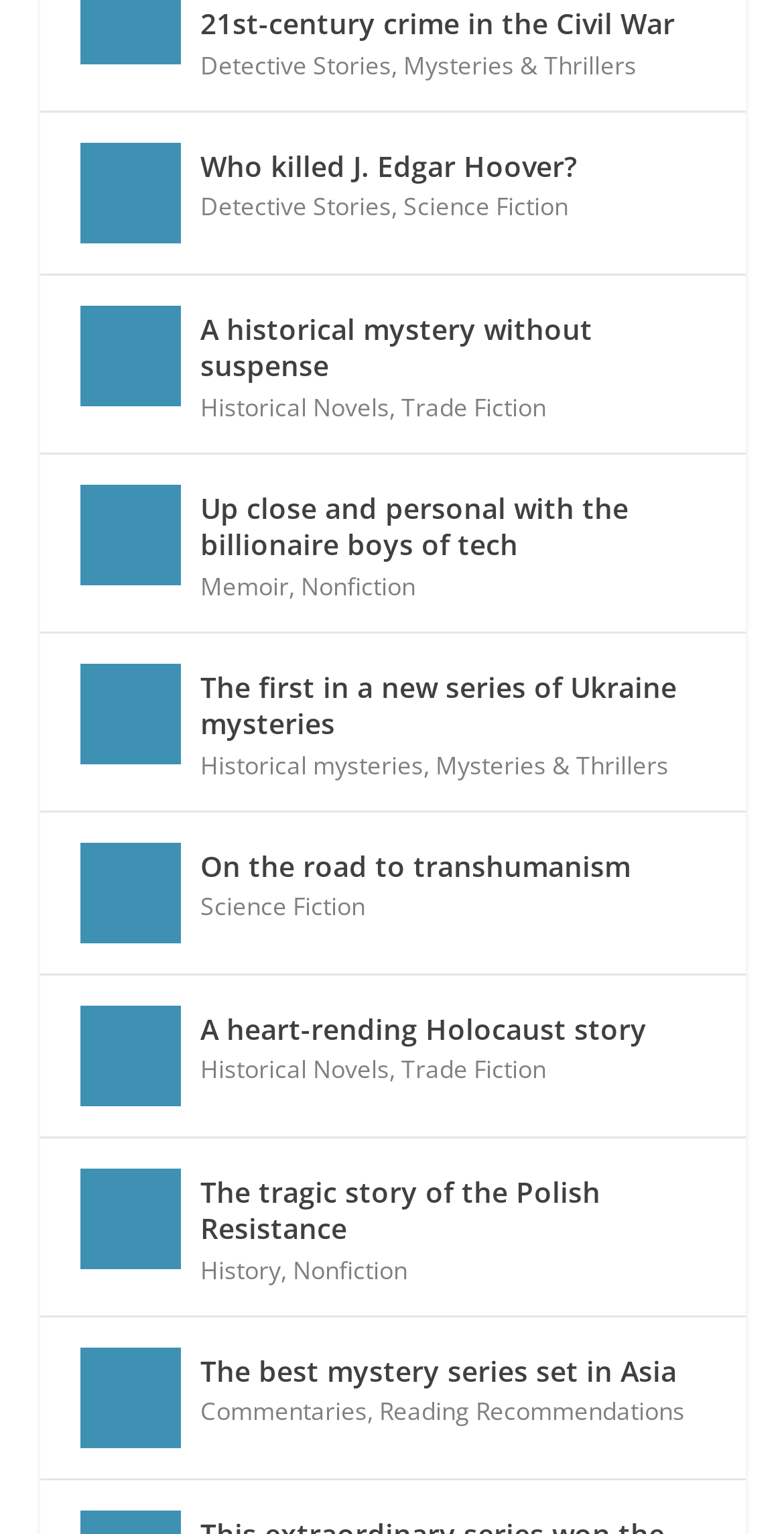Determine the coordinates of the bounding box for the clickable area needed to execute this instruction: "search".

None